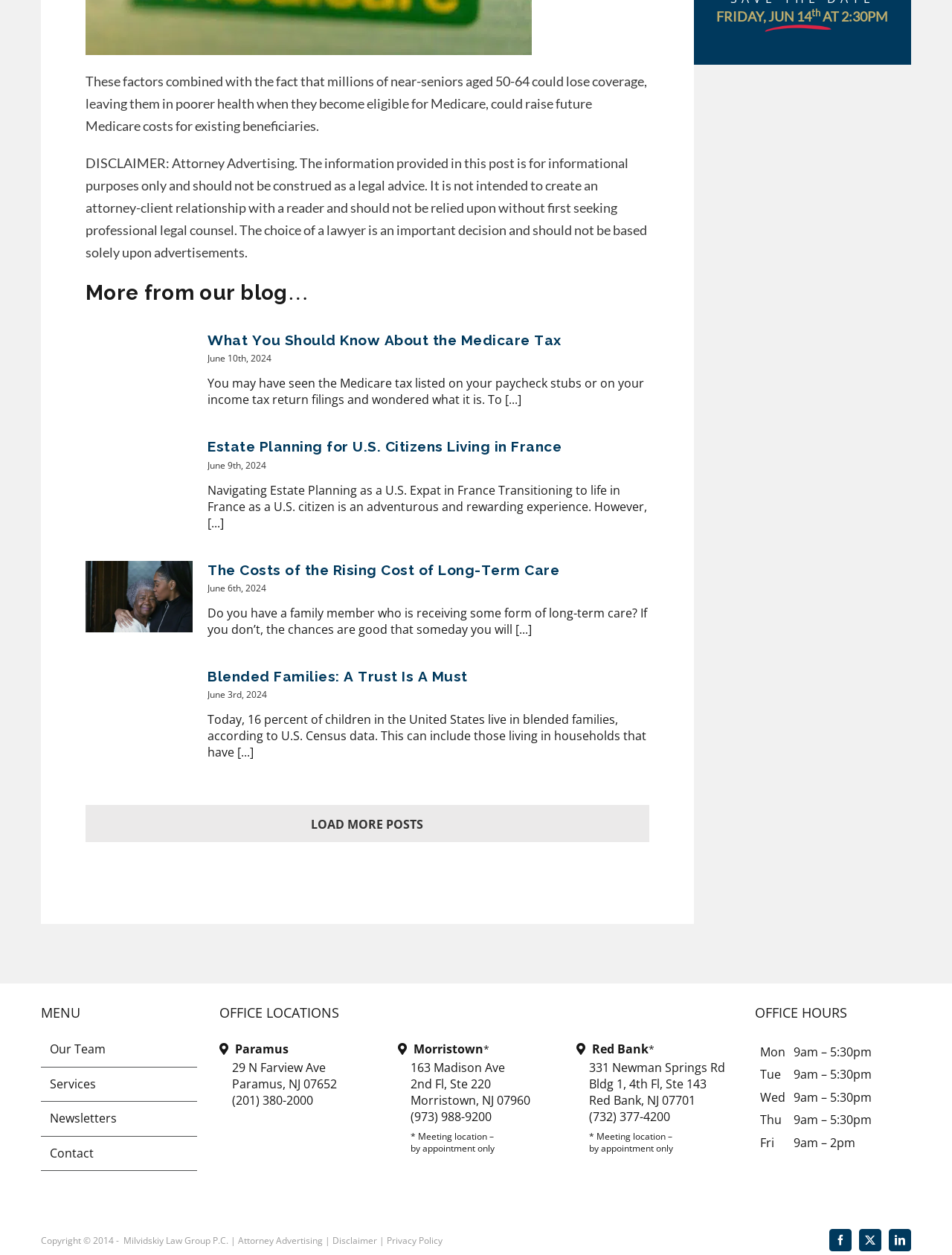Given the description "(732) 377-4200", provide the bounding box coordinates of the corresponding UI element.

[0.619, 0.883, 0.704, 0.896]